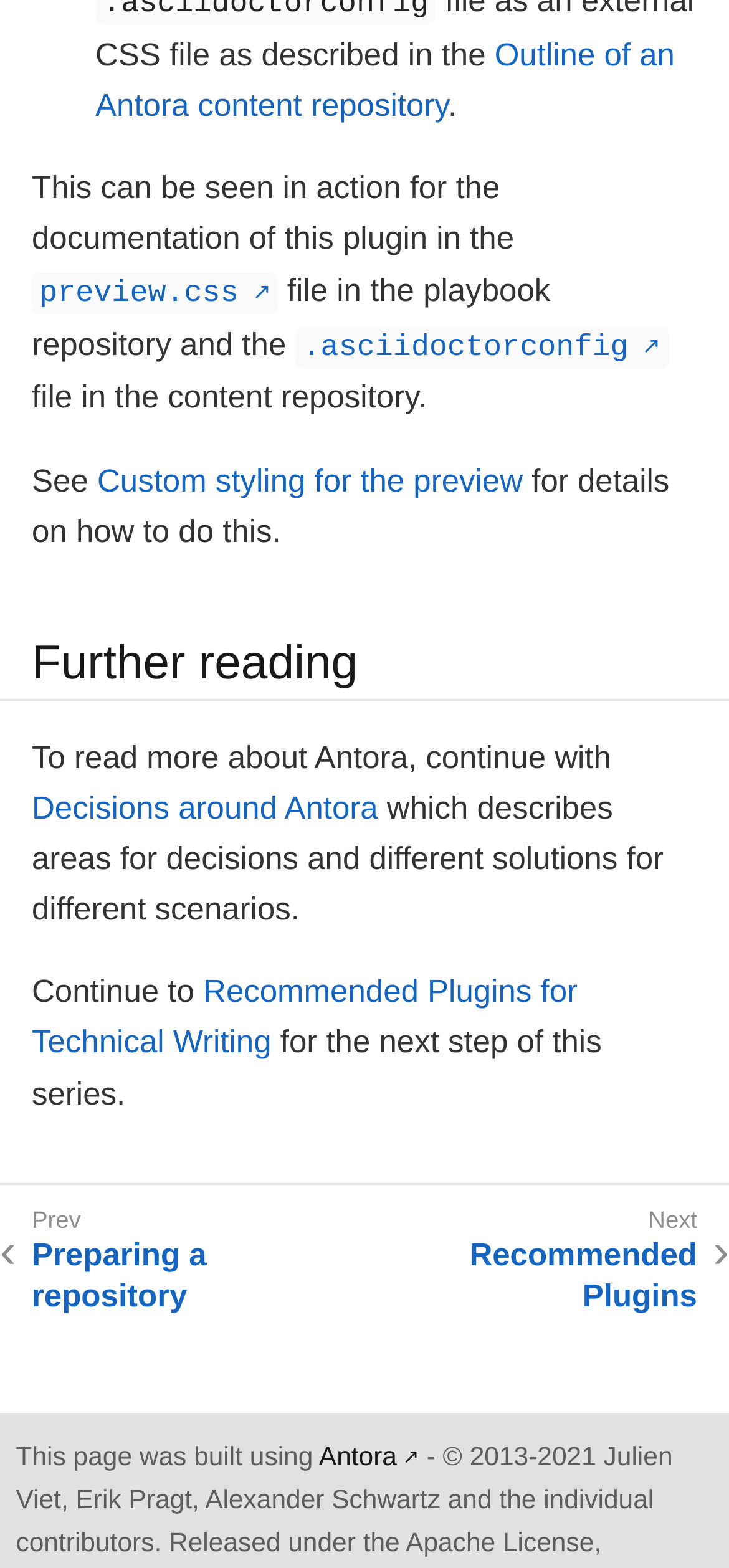Find the bounding box coordinates of the area to click in order to follow the instruction: "Read about custom styling for the preview".

[0.133, 0.295, 0.717, 0.318]